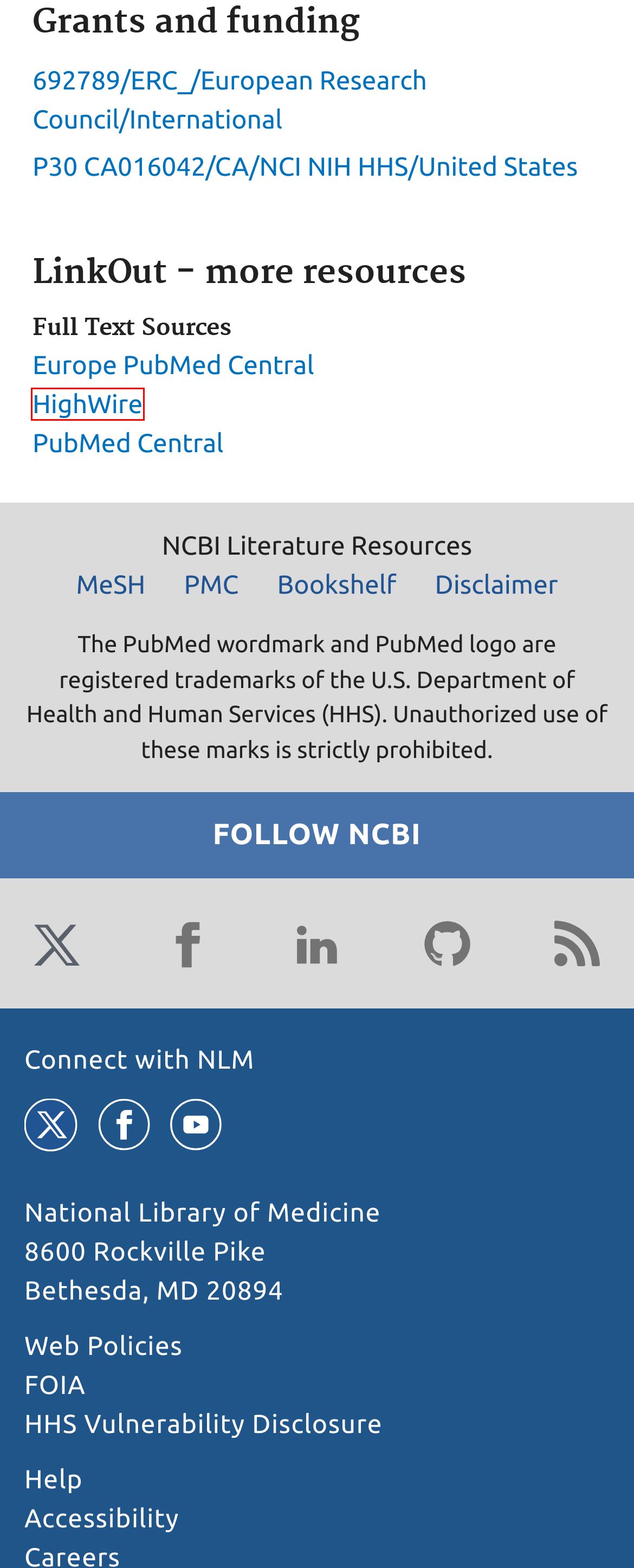You have a screenshot of a webpage with an element surrounded by a red bounding box. Choose the webpage description that best describes the new page after clicking the element inside the red bounding box. Here are the candidates:
A. Europe PMC
B. Vulnerability Disclosure Policy | HHS.gov
C. Freedom of Information Act Office | National Institutes of Health (NIH)
D. Accessibility on the NLM Website
E. Connect with NLM
F. NLM Web Policies
G. Dissection of acute stimulus-inducible nucleosome remodeling in mammalian cells
H. Home - Books - NCBI

G